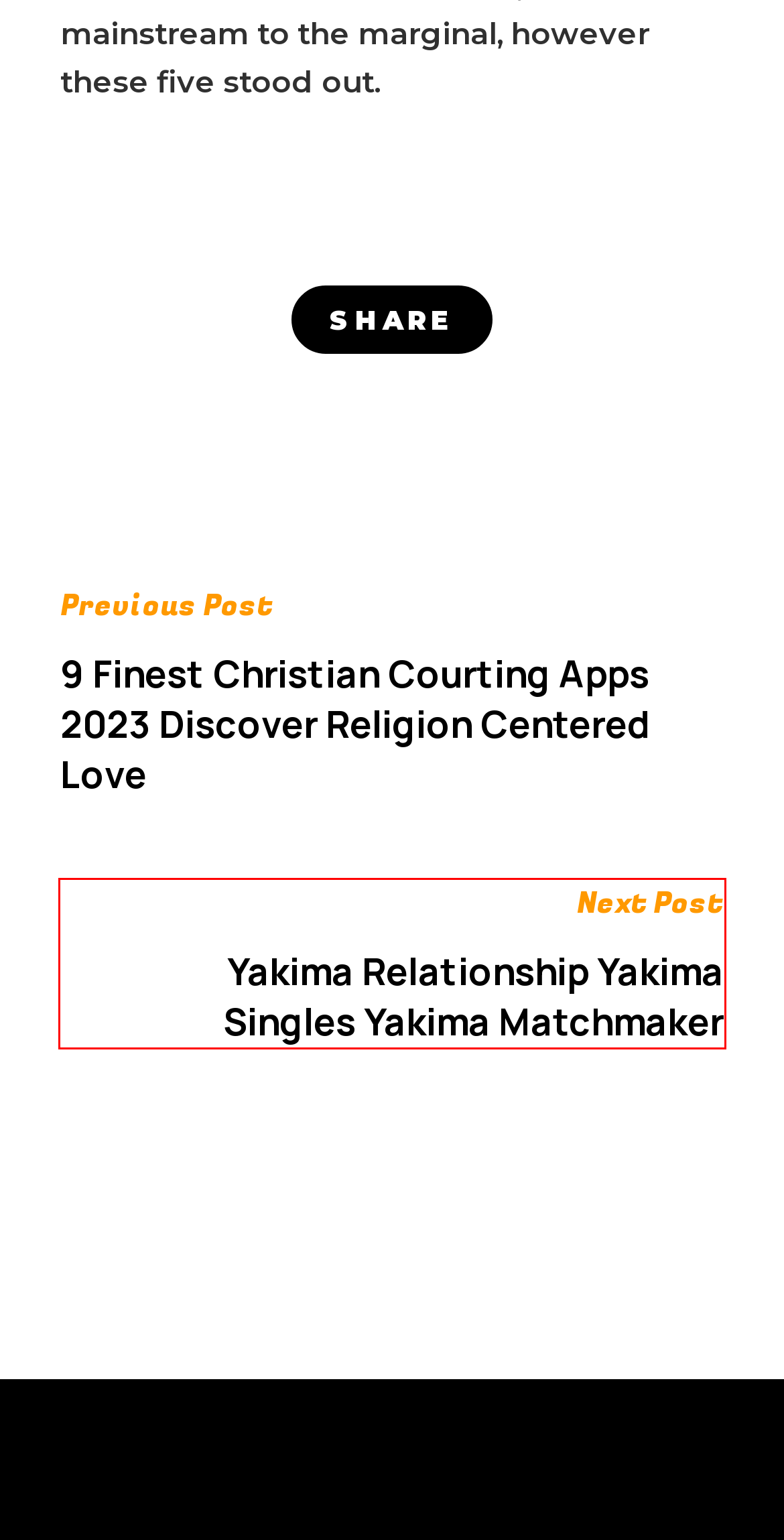Look at the screenshot of a webpage with a red bounding box and select the webpage description that best corresponds to the new page after clicking the element in the red box. Here are the options:
A. Alquiler – Clásicos Biarritz
B. Clásicos Biarritz
C. Clásicos Biarritz – Alquiler de coches antiguos para bodas y eventos en Andalucía
D. Contacto – Clásicos Biarritz
E. 9 Finest Christian Courting Apps 2023 Discover Religion Centered Love – Clásicos Biarritz
F. Best Hookup Site – Clásicos Biarritz
G. Yakima Relationship Yakima Singles Yakima Matchmaker – Clásicos Biarritz
H. carlosencuentra – Clásicos Biarritz

G